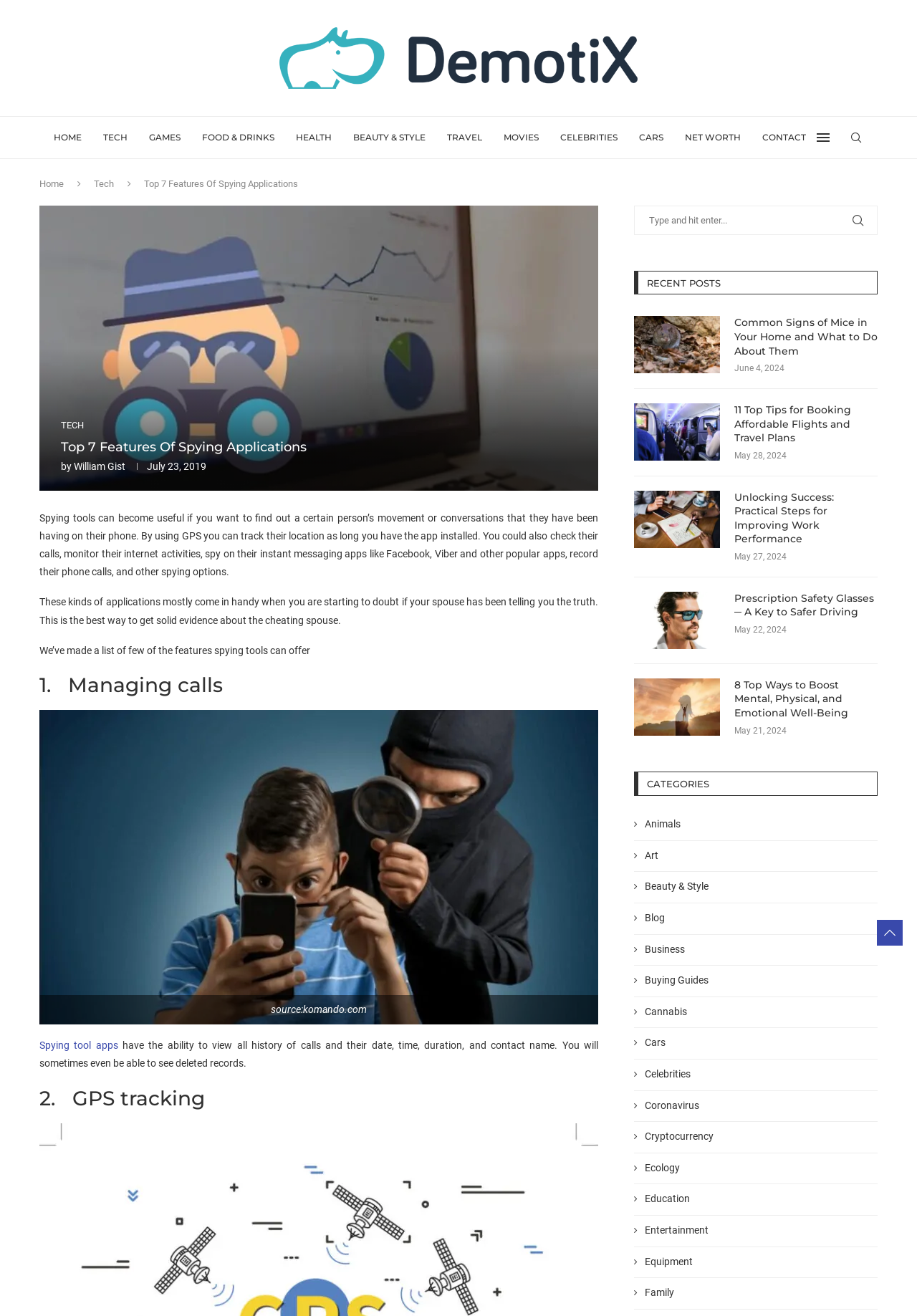What is the category of the article 'Common Signs of Mice in Your Home and What to Do About Them'?
Deliver a detailed and extensive answer to the question.

The webpage lists the categories, and the category of the article 'Common Signs of Mice in Your Home and What to Do About Them' is not explicitly stated. However, based on the content of the article, it is likely to be categorized under 'Animals'.